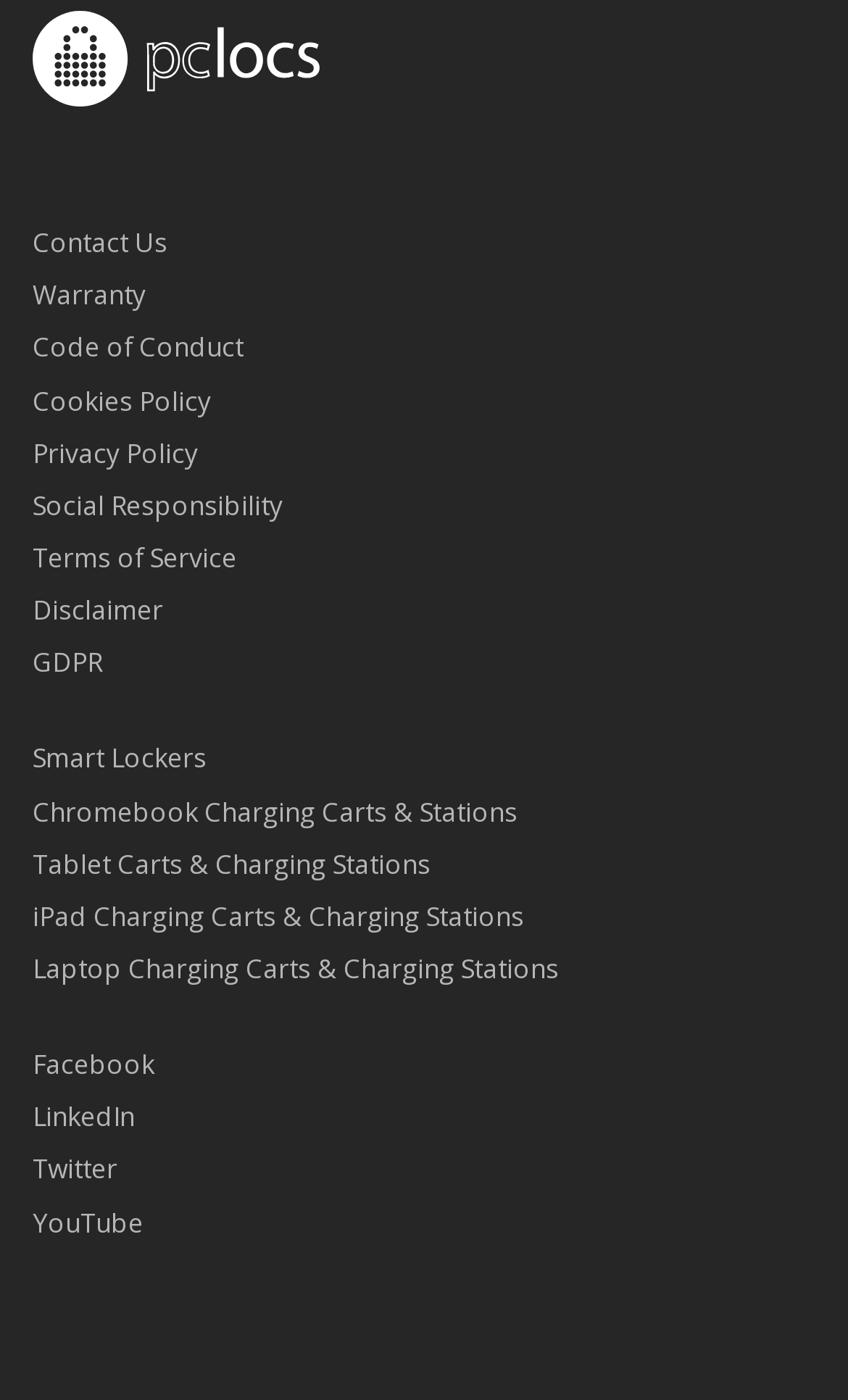Identify the bounding box for the UI element described as: "Chromebook Charging Carts & Stations". Ensure the coordinates are four float numbers between 0 and 1, formatted as [left, top, right, bottom].

[0.038, 0.566, 0.61, 0.592]